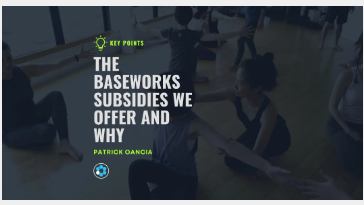What is the focus of Baseworks training?
Provide a detailed and well-explained answer to the question.

The image depicts participants in motion, demonstrating the collaborative and community-oriented nature of Baseworks training, which emphasizes the importance of inclusivity and community in practice.